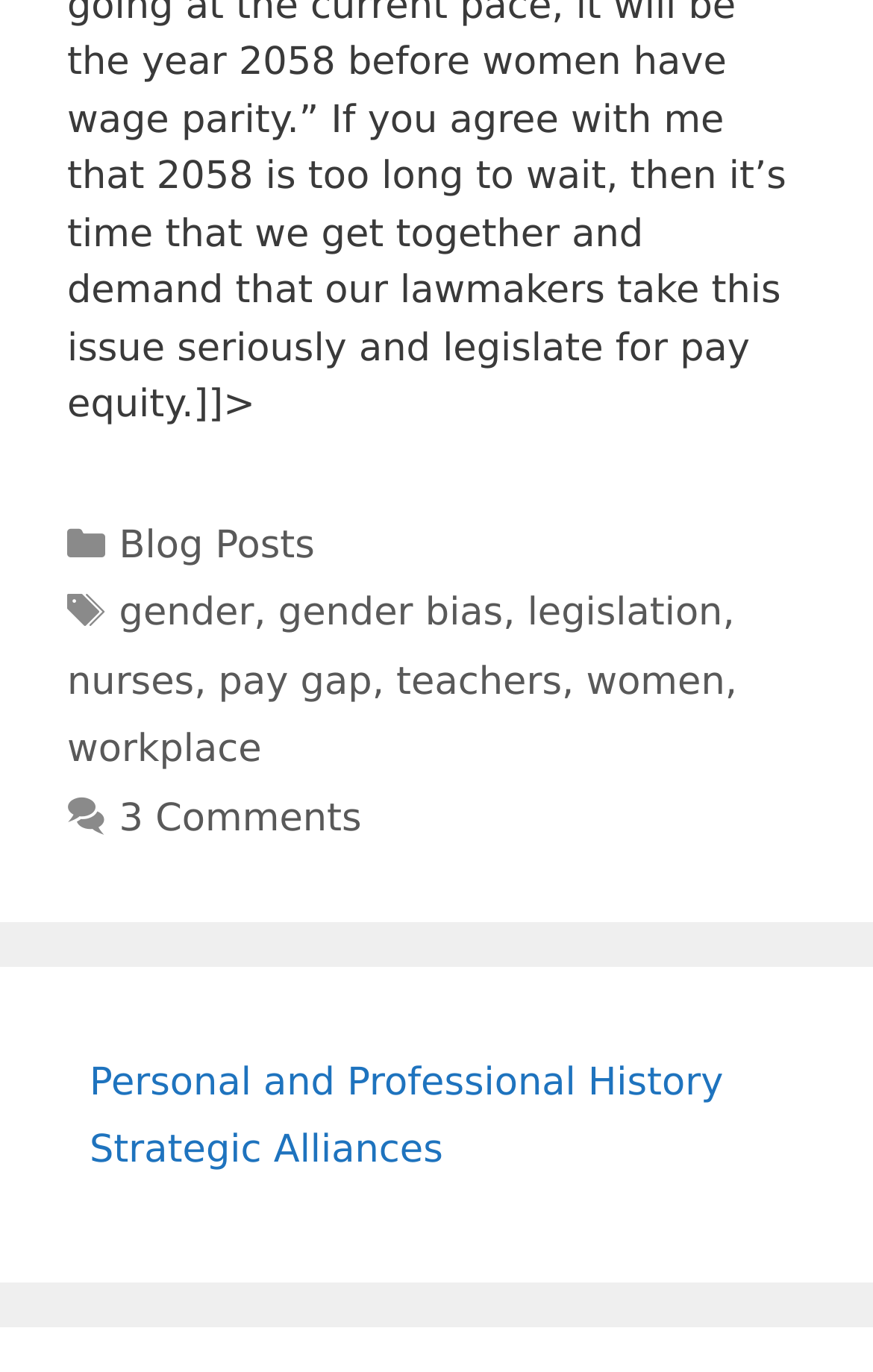Please identify the bounding box coordinates of the region to click in order to complete the task: "learn about strategic alliances". The coordinates must be four float numbers between 0 and 1, specified as [left, top, right, bottom].

[0.103, 0.822, 0.507, 0.855]